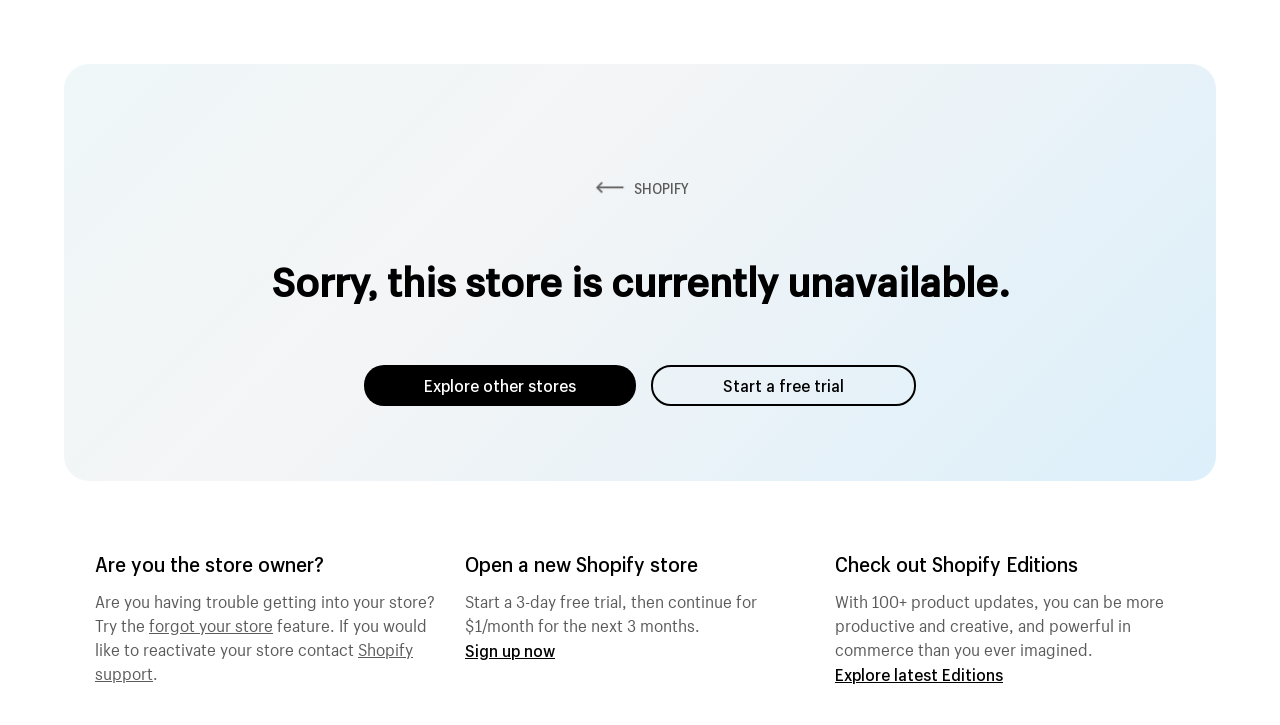Identify and provide the bounding box coordinates of the UI element described: "SHOPIFY". The coordinates should be formatted as [left, top, right, bottom], with each number being a float between 0 and 1.

[0.462, 0.247, 0.538, 0.273]